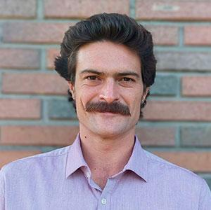Where is Julián affiliated with?
Look at the webpage screenshot and answer the question with a detailed explanation.

According to the caption, Julián is affiliated with the University of London, specifically the Cass Business School, where he is pursuing his PhD program.